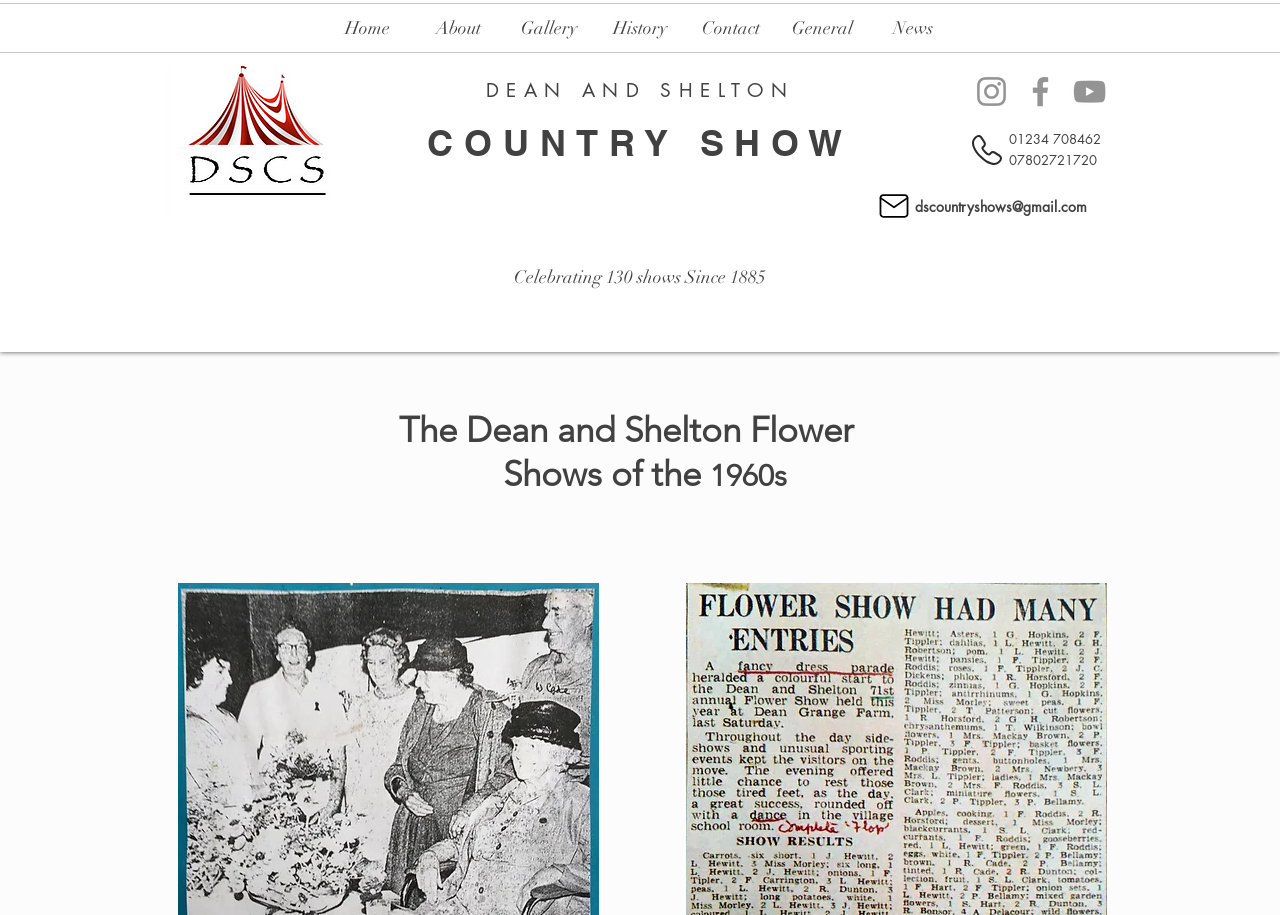Find the bounding box coordinates of the clickable region needed to perform the following instruction: "Click on Find Your CRM". The coordinates should be provided as four float numbers between 0 and 1, i.e., [left, top, right, bottom].

None